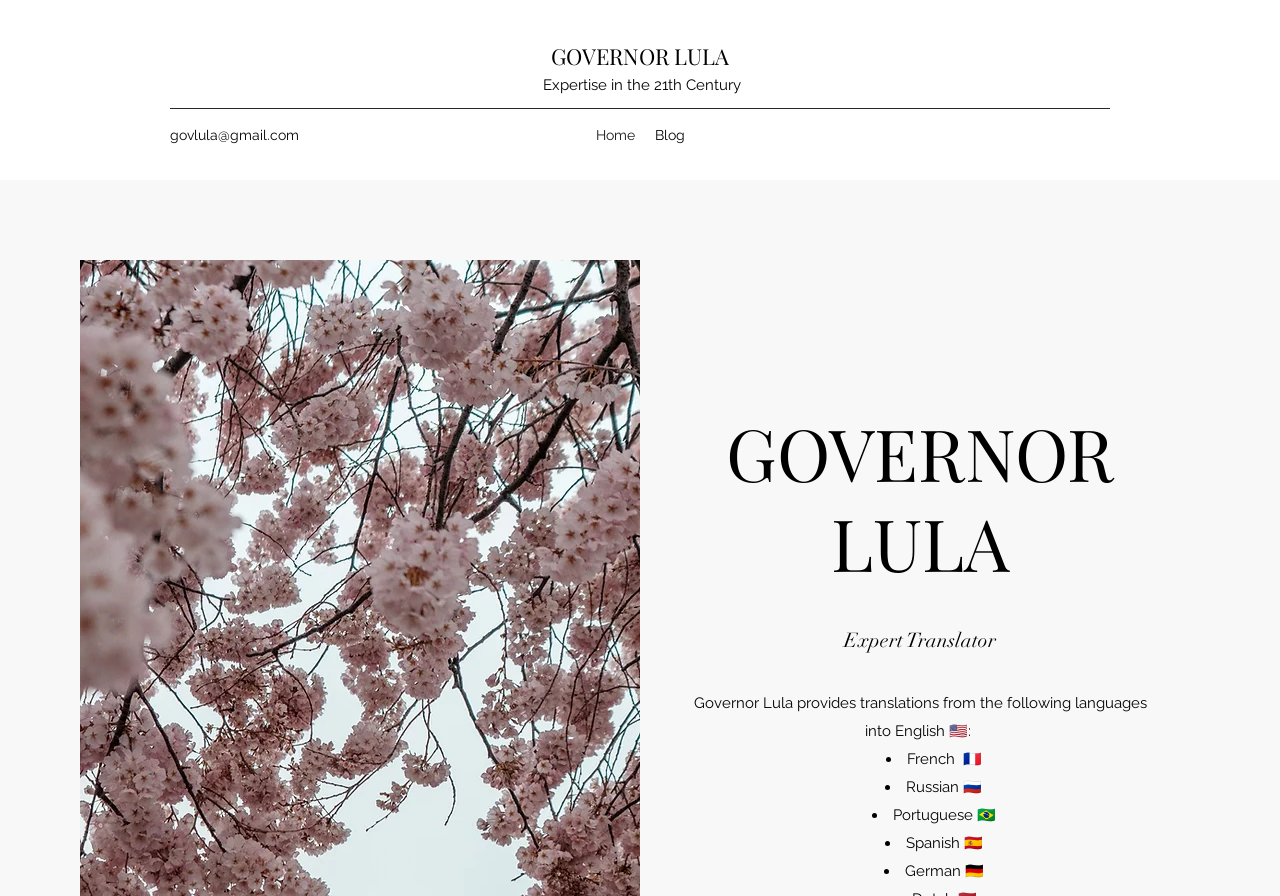Identify the bounding box of the UI element that matches this description: "Blog".

[0.504, 0.134, 0.543, 0.168]